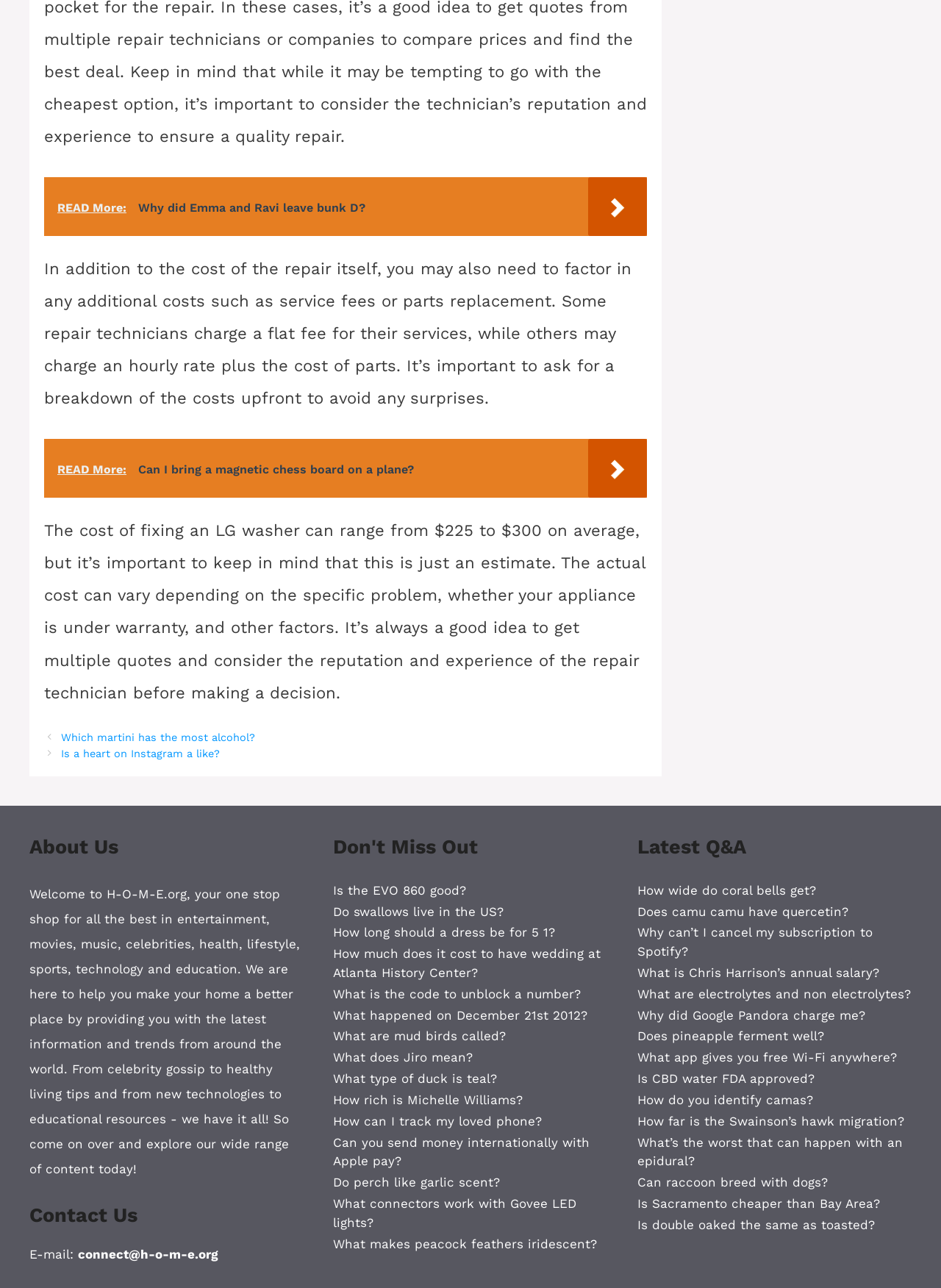What is the contact email of H-O-M-E.org?
Based on the screenshot, respond with a single word or phrase.

connect@h-o-m-e.org